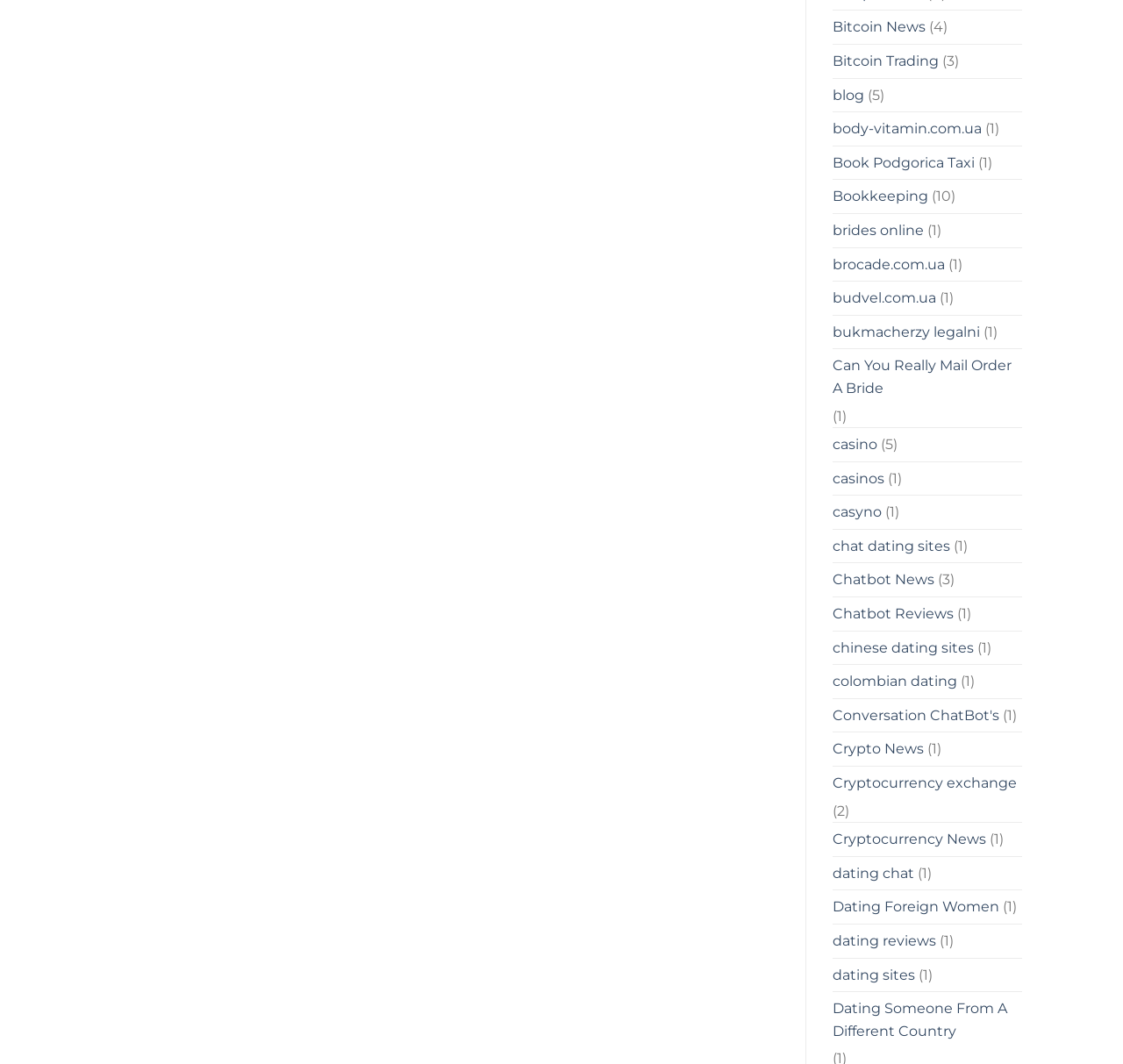Please identify the bounding box coordinates of where to click in order to follow the instruction: "Visit blog".

[0.741, 0.074, 0.769, 0.105]